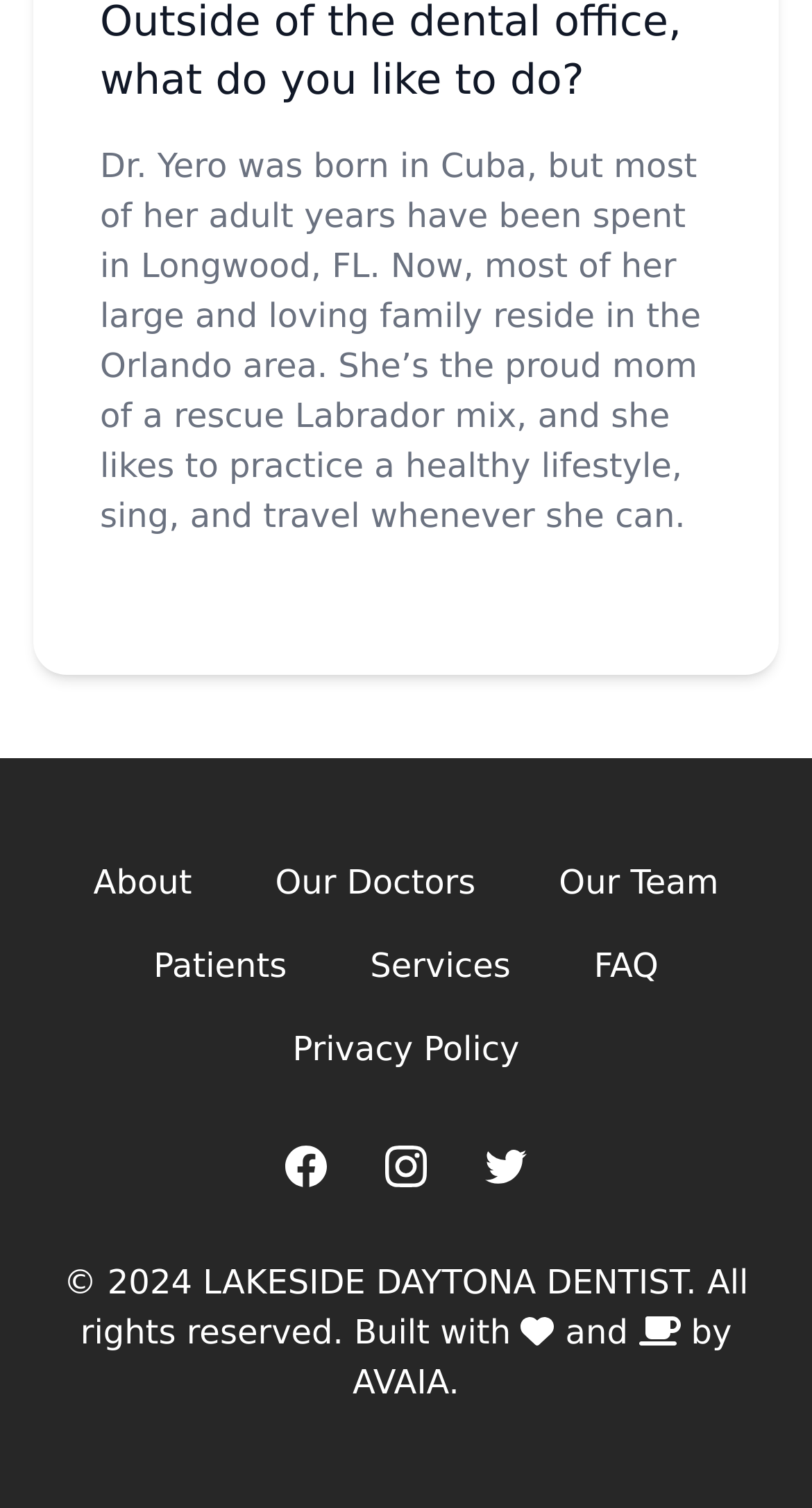Please identify the bounding box coordinates of the clickable element to fulfill the following instruction: "Check the FAQ section". The coordinates should be four float numbers between 0 and 1, i.e., [left, top, right, bottom].

[0.731, 0.627, 0.811, 0.653]